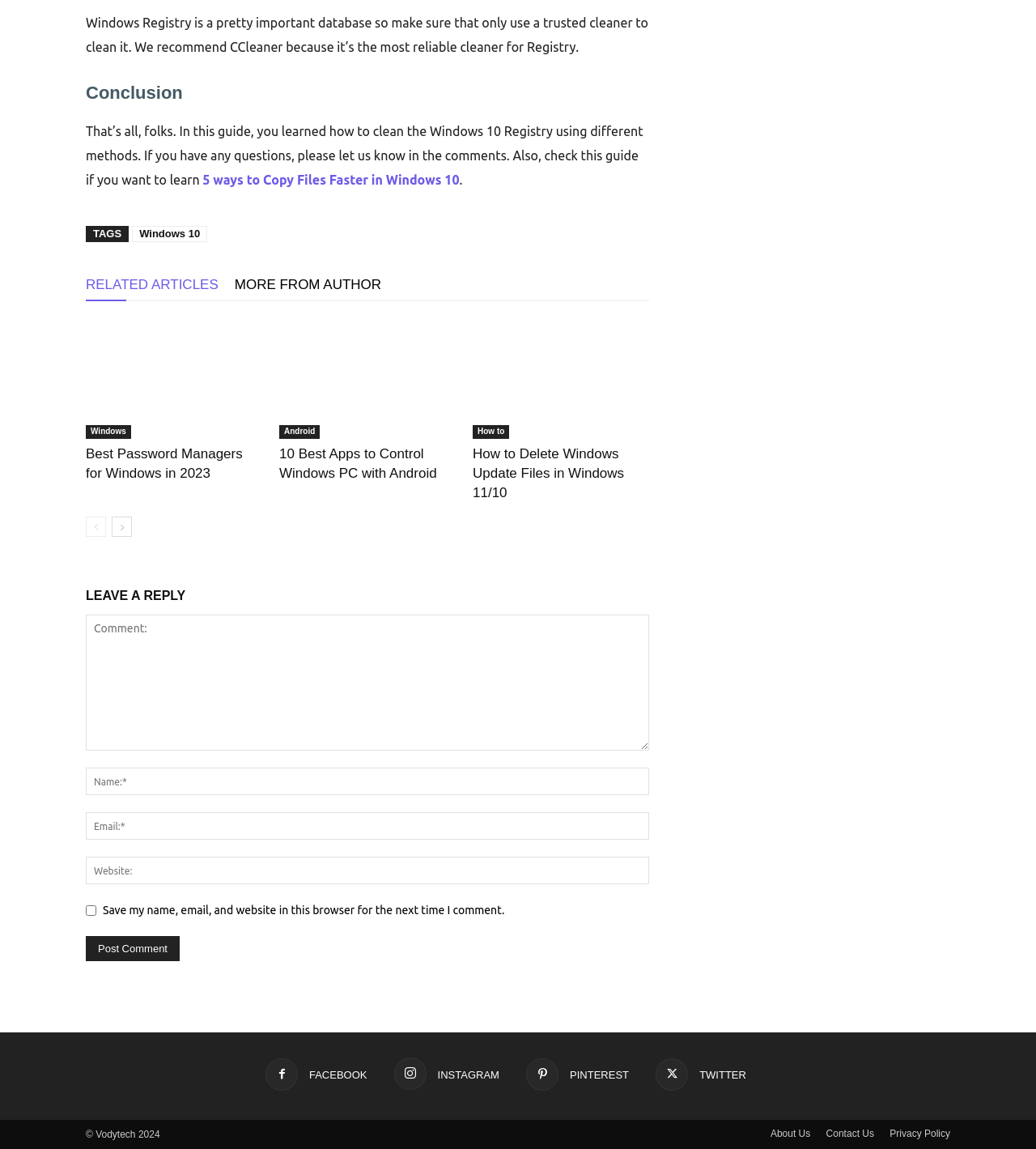What is the name of the website's copyright holder?
Use the screenshot to answer the question with a single word or phrase.

Vodytech